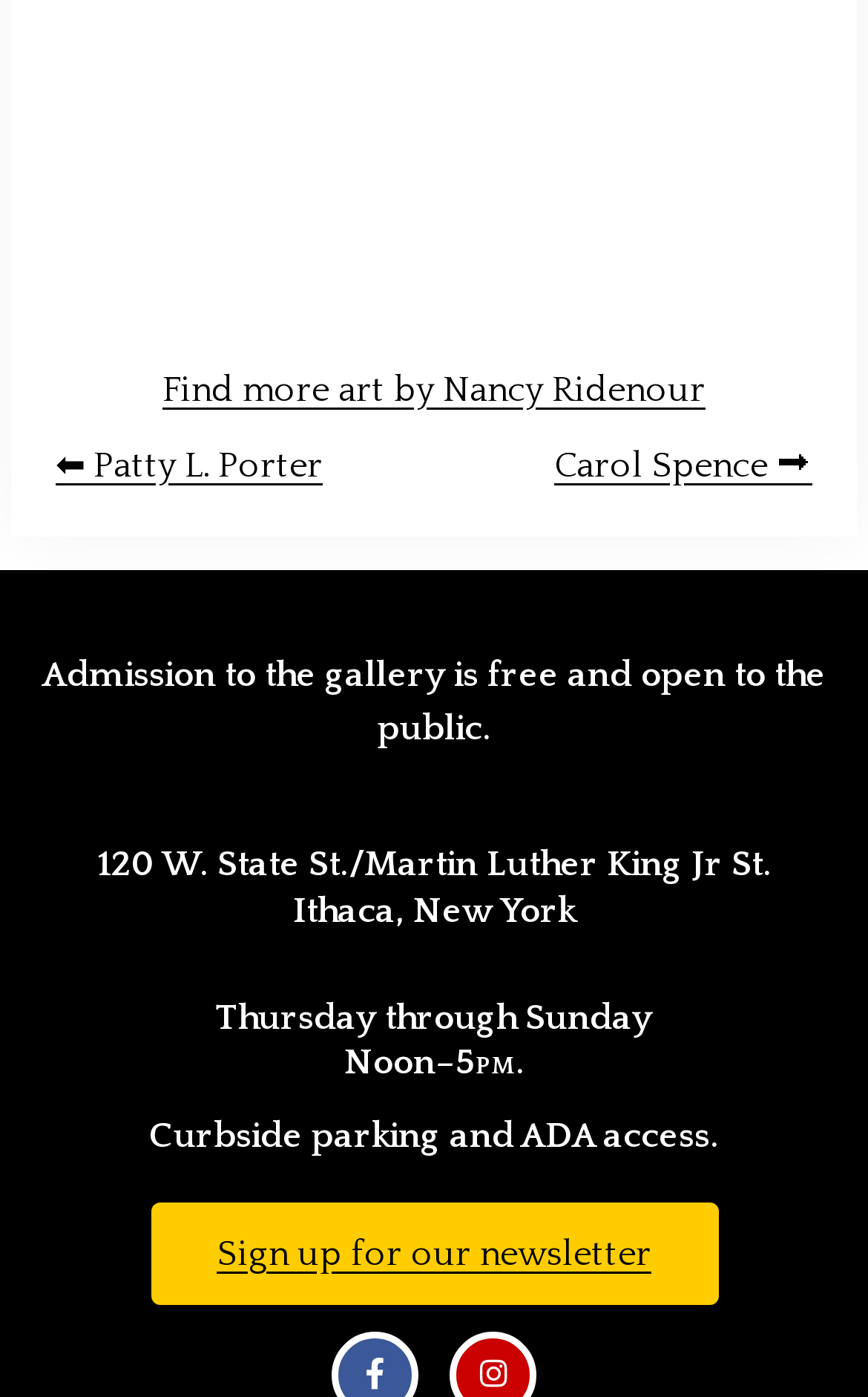Predict the bounding box of the UI element based on the description: "Sign up for our newsletter". The coordinates should be four float numbers between 0 and 1, formatted as [left, top, right, bottom].

[0.173, 0.861, 0.827, 0.934]